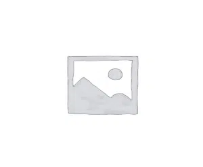Offer a detailed narrative of the scene depicted in the image.

The image features a generic placeholder icon representing a landscape scene, characterized by a simplistic outline of a mountain range and a sun. This type of icon is commonly used in web design to signify absent images or as a stand-in graphic when specific visuals are yet to be included. In the context of a webpage dedicated to pneumatic strapping sealers, this placeholder may indicate that product images are not currently displayed, inviting users to explore further options or the product details provided in the surrounding text.